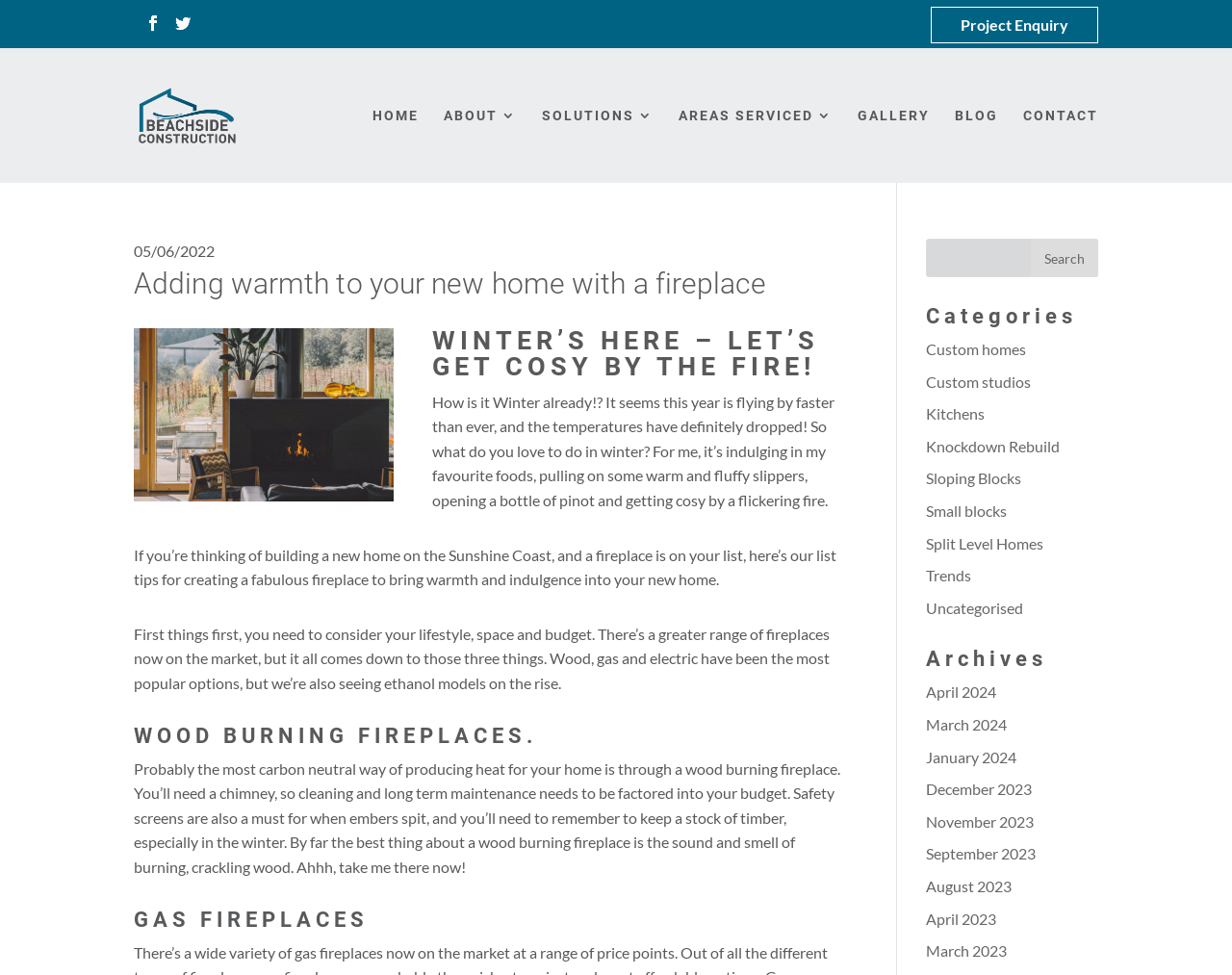Determine the bounding box coordinates of the element that should be clicked to execute the following command: "Click on the 'April 2024' archive".

[0.751, 0.7, 0.808, 0.719]